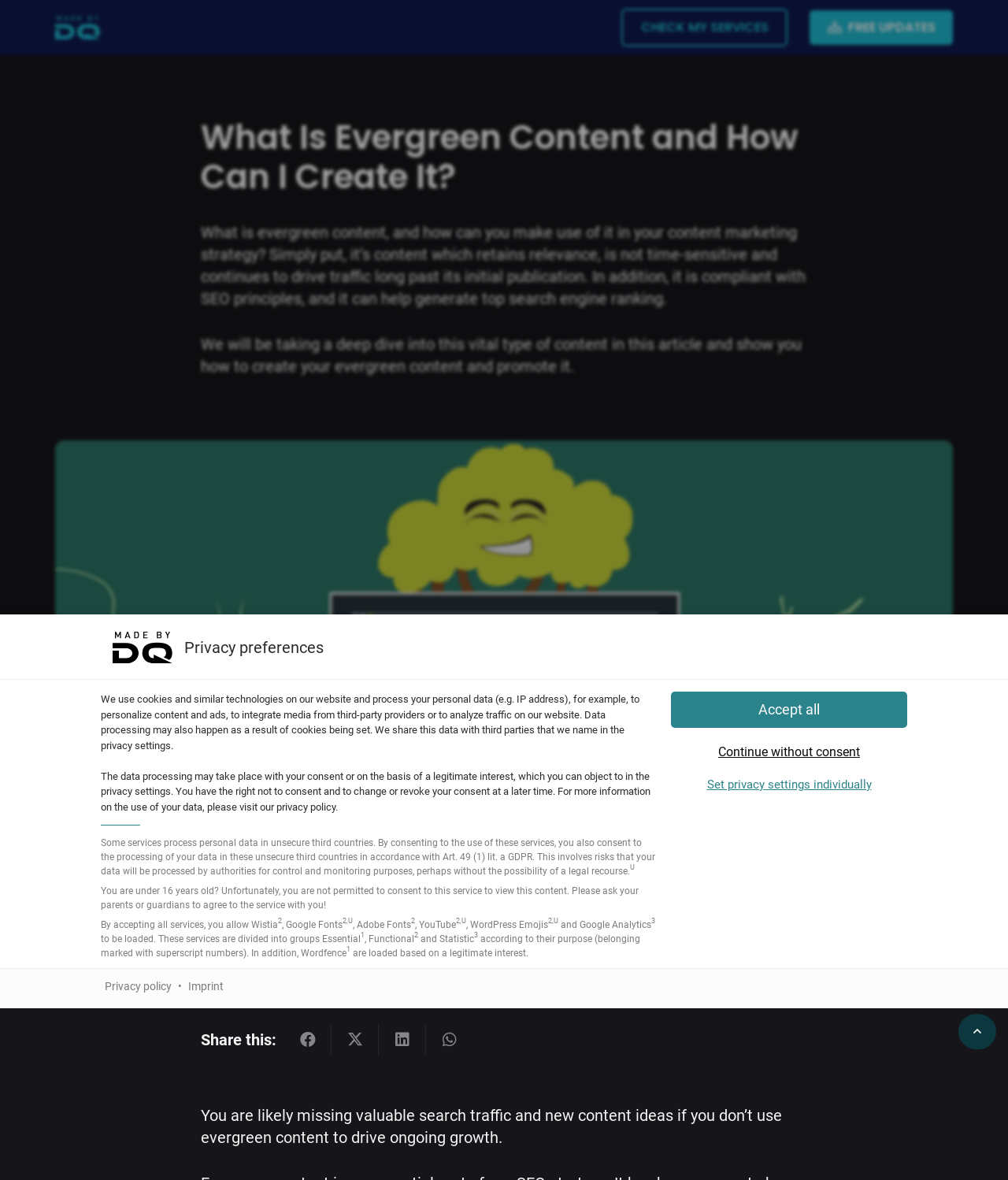Locate the UI element described by Continue without consent in the provided webpage screenshot. Return the bounding box coordinates in the format (top-left x, top-left y, bottom-right x, bottom-right y), ensuring all values are between 0 and 1.

[0.666, 0.623, 0.9, 0.651]